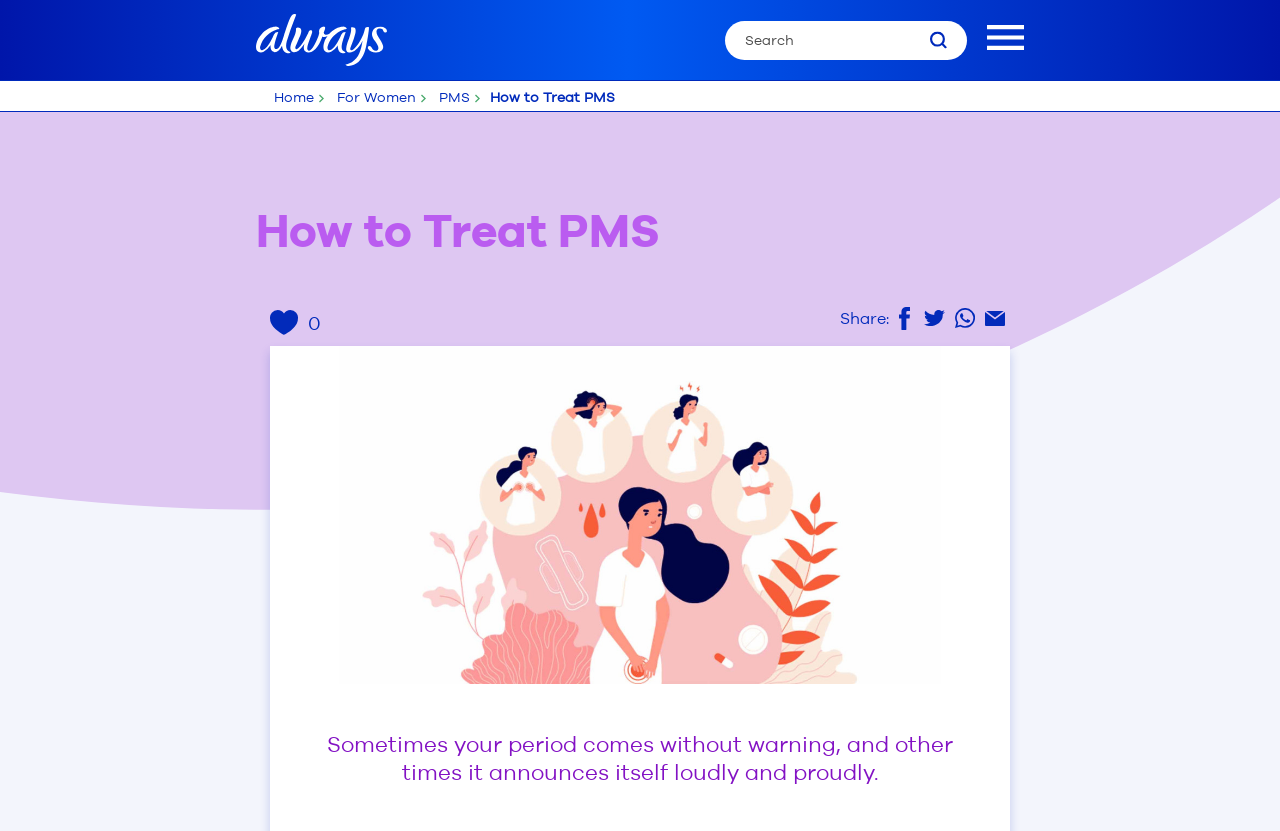Provide a brief response to the question below using one word or phrase:
What is the logo on the top left?

pgpro-logo